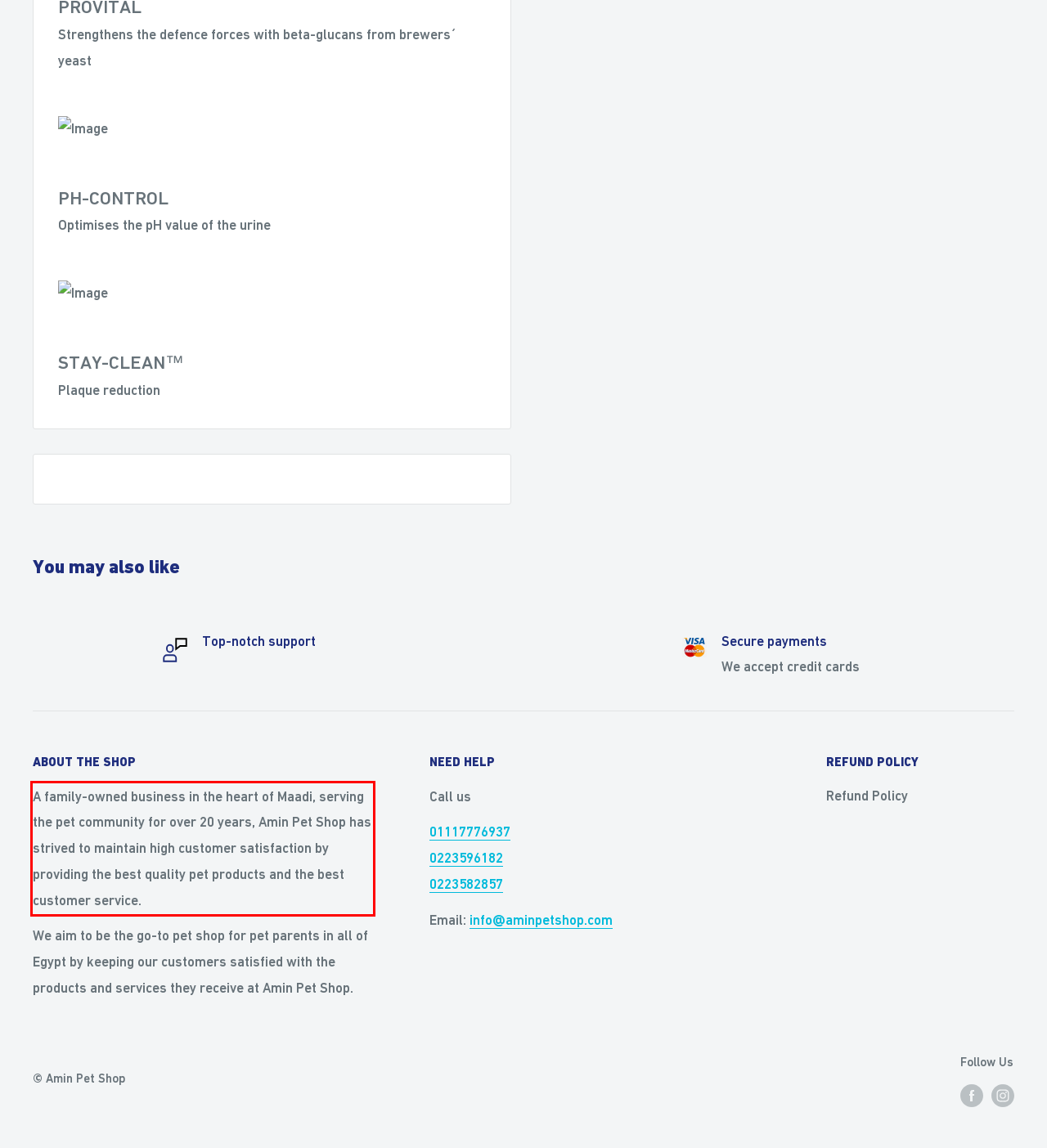Observe the screenshot of the webpage, locate the red bounding box, and extract the text content within it.

A family-owned business in the heart of Maadi, serving the pet community for over 20 years, Amin Pet Shop has strived to maintain high customer satisfaction by providing the best quality pet products and the best customer service.